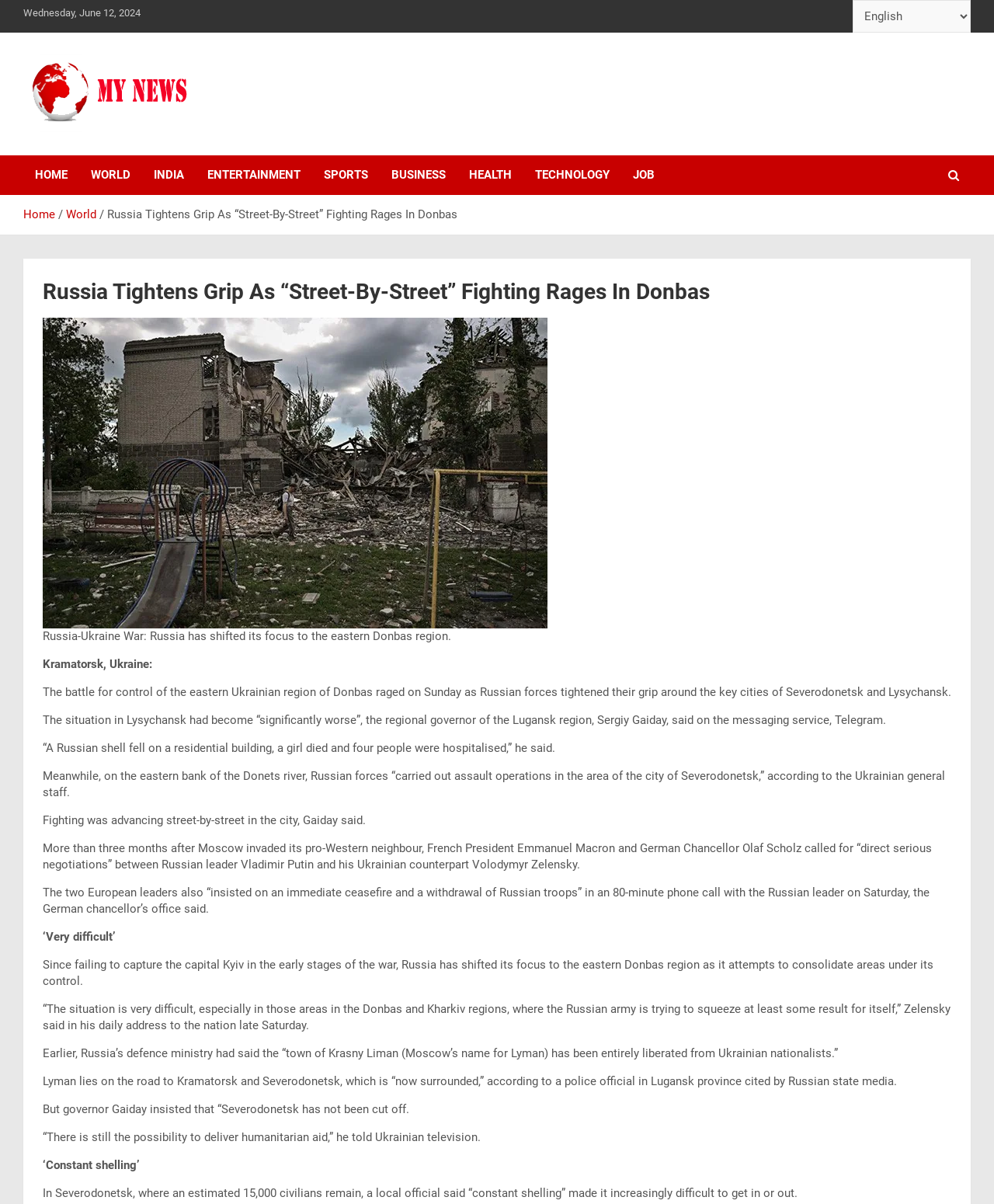Answer the following inquiry with a single word or phrase:
What is the city where the situation is 'very difficult'?

Severodonetsk